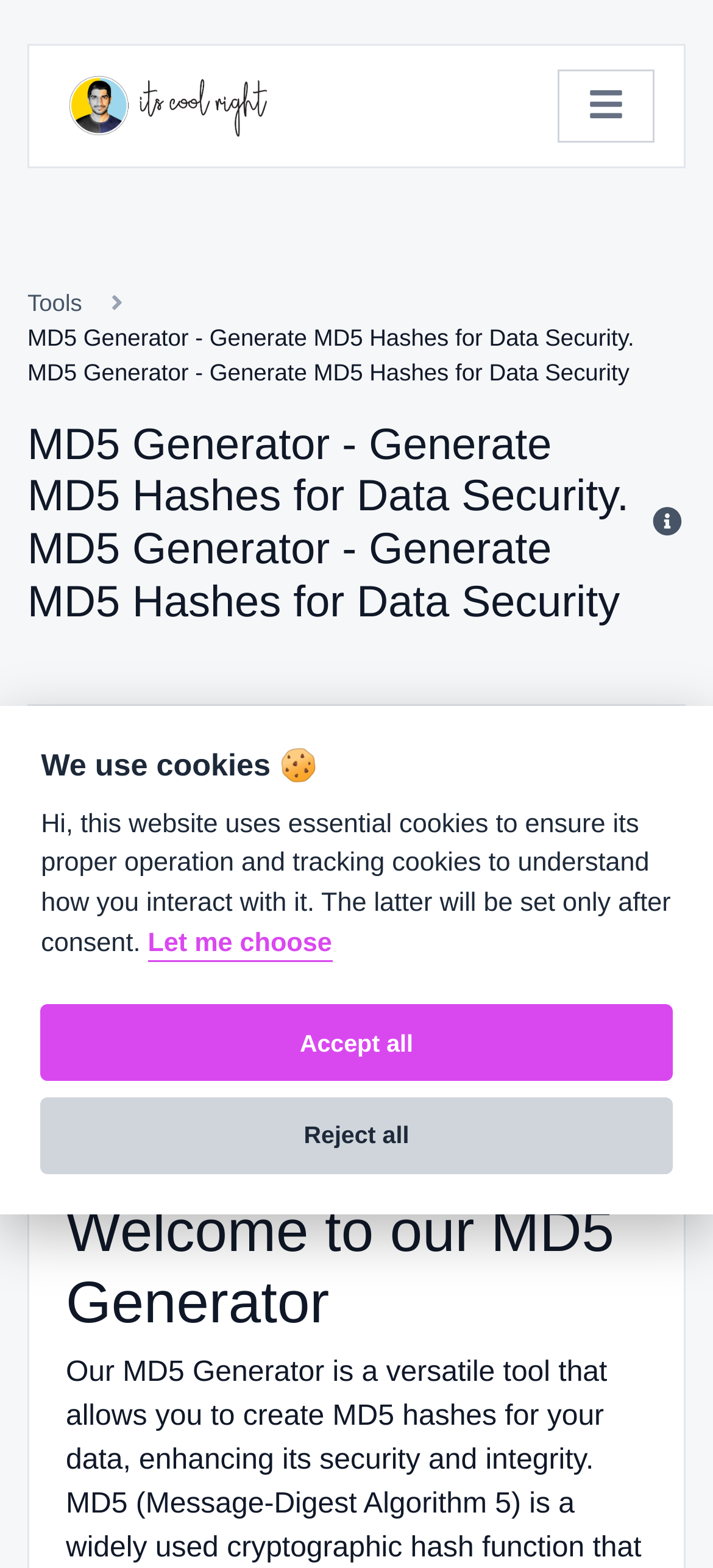Generate a comprehensive description of the webpage content.

This webpage is an MD5 generator tool that allows users to generate an MD5 hash of 32 characters length for any string input. At the top left corner, there is a website logo, which is an image linked to the website's homepage. Next to the logo, there is a toggle navigation button that controls the main navigation bar.

Below the logo and navigation button, there is a breadcrumb navigation section that displays the current page's title, "MD5 Generator - Generate MD5 Hashes for Data Security." This title is also displayed as a heading below the navigation section.

The main content of the webpage is divided into two sections. On the left side, there is a text input field labeled "Text" where users can enter their input string. Below the input field, there is a "Submit" button that generates the MD5 hash.

On the right side, there is a heading that welcomes users to the MD5 generator tool. Below this heading, there is a dialog box that informs users about the website's cookie policy. The dialog box has a heading "We use cookies 🍪" and a paragraph of text that explains the types of cookies used on the website. There are three buttons in the dialog box: "Let me choose," "Accept all," and "Reject all," which allow users to manage their cookie preferences.

Overall, the webpage has a simple and functional design that allows users to easily generate MD5 hashes for their input strings.